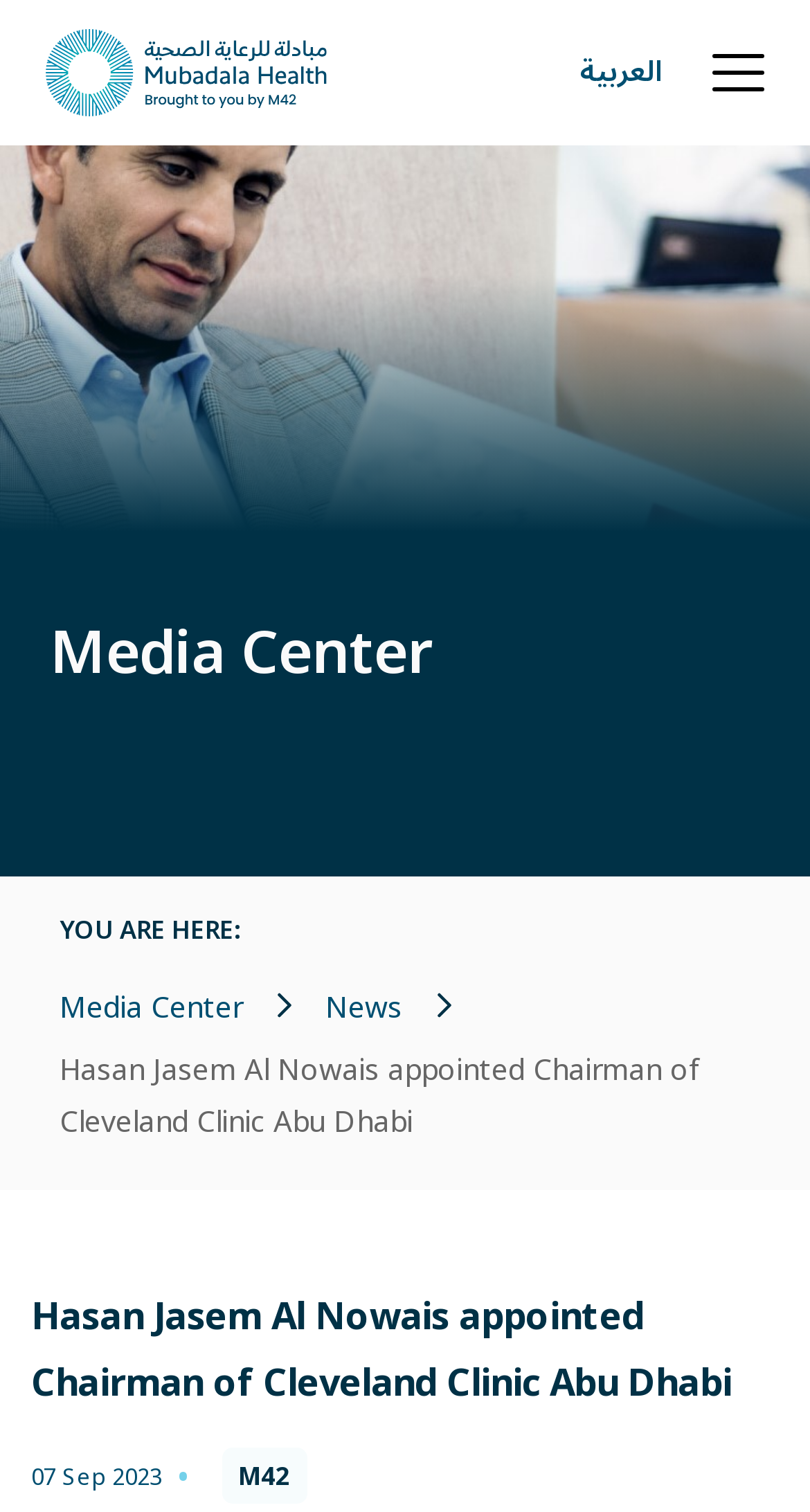What is the date of the news article?
Using the information from the image, give a concise answer in one word or a short phrase.

07 Sep 2023